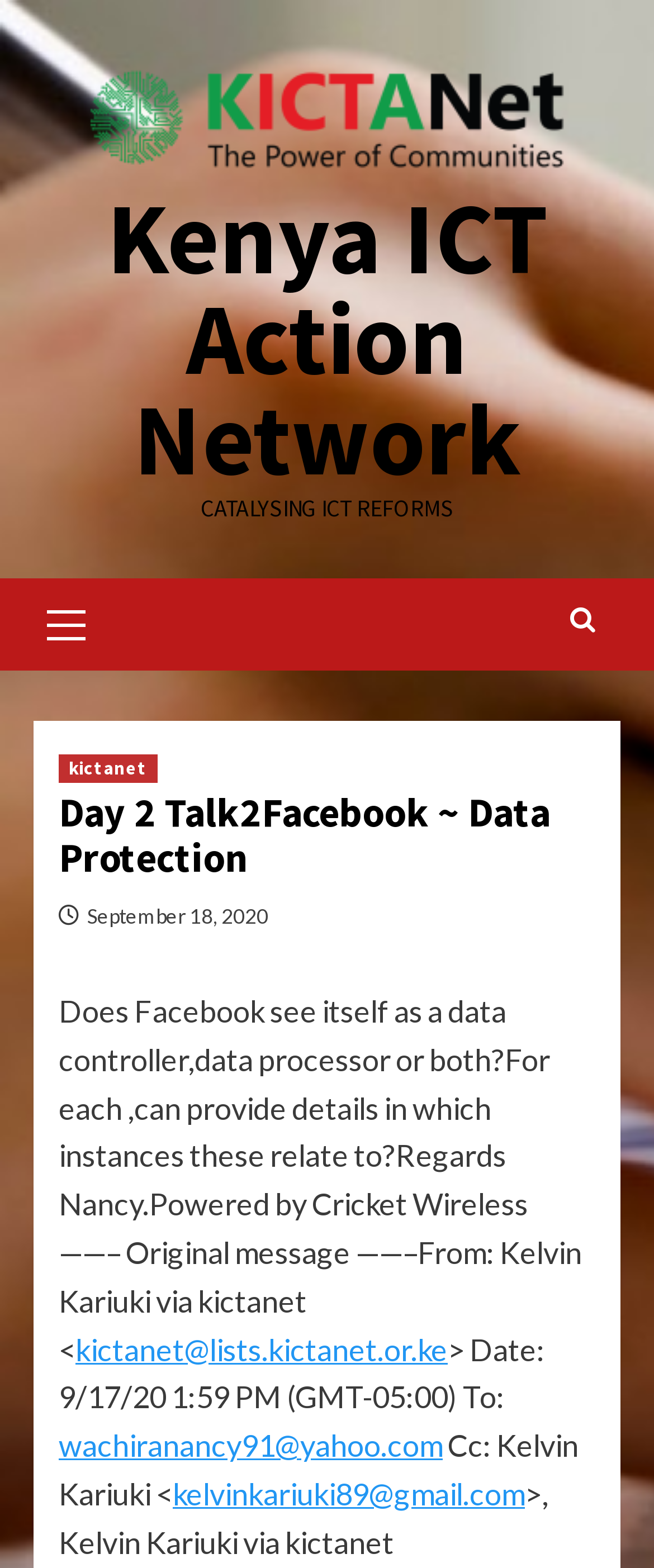From the details in the image, provide a thorough response to the question: What is the date of the original message?

The date of the original message can be found in the text '> Date: 9/17/20 1:59 PM (GMT-05:00) To:' which indicates that the original message was sent on 9/17/20.